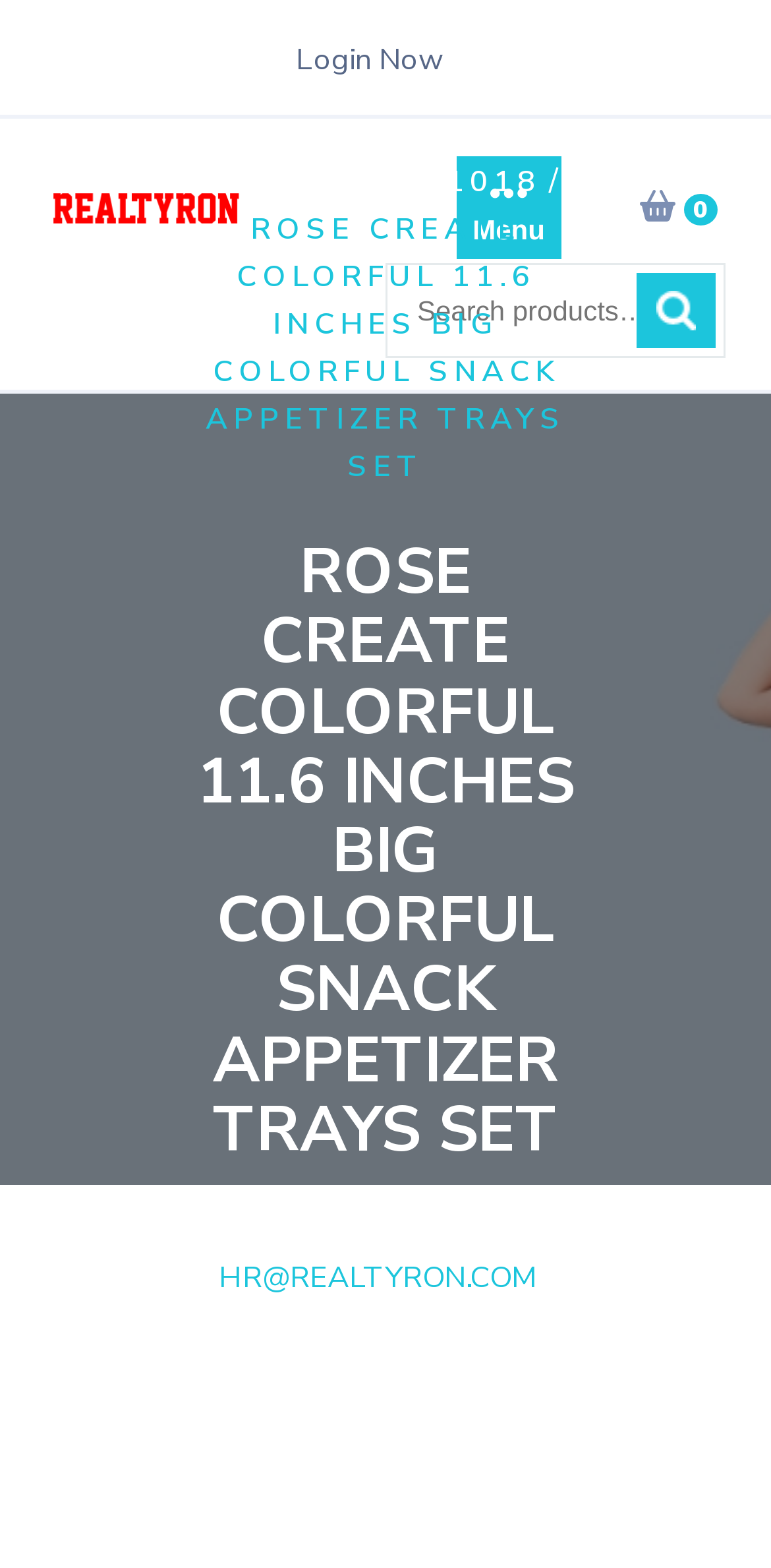Provide a short, one-word or phrase answer to the question below:
What is the name of the product?

ROSE CREATE Colorful Snack Appetizer Trays Set